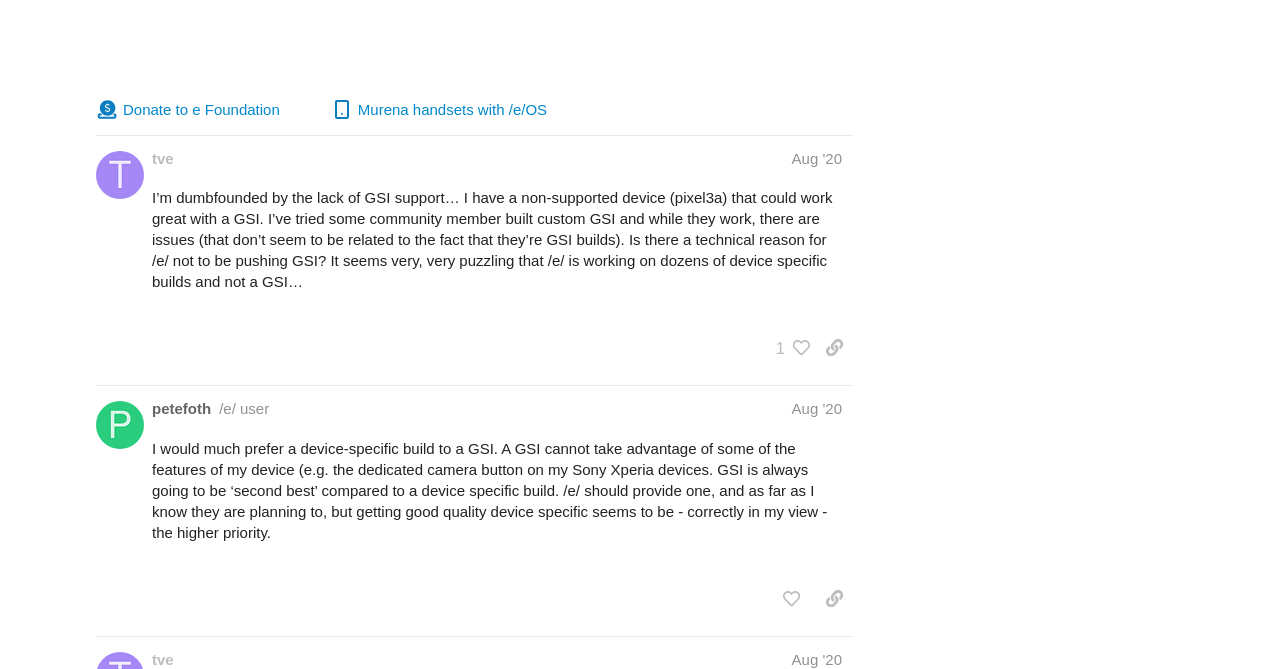Provide a comprehensive description of the webpage.

This webpage appears to be a forum discussion thread about the /e/OS smartphone operating system, specifically focusing on the device roadmap for Android 9 (Pie) and 10 (Q). 

At the top of the page, there is a header section with links to the /e/OS community, /e/OS Smartphone Operating System, and Testing. Below this, there is a heading that indicates the topic is closed and no longer accepts new replies. 

On the top right side, there are buttons for logging in and searching. 

The main content of the page consists of a series of posts from different users, each with their own heading, text, and sometimes images or links. The posts are arranged in a vertical list, with the most recent post at the top. 

Each post has a heading with the user's name and the date of the post. The text of the post is below the heading, and may include links, images, or blockquotes. Some posts have buttons to like or copy a link to the post. 

There are several posts on this page, with topics ranging from discussions about specific devices (such as the Z3+ and S7) to questions about the official lists of supported devices and security updates.